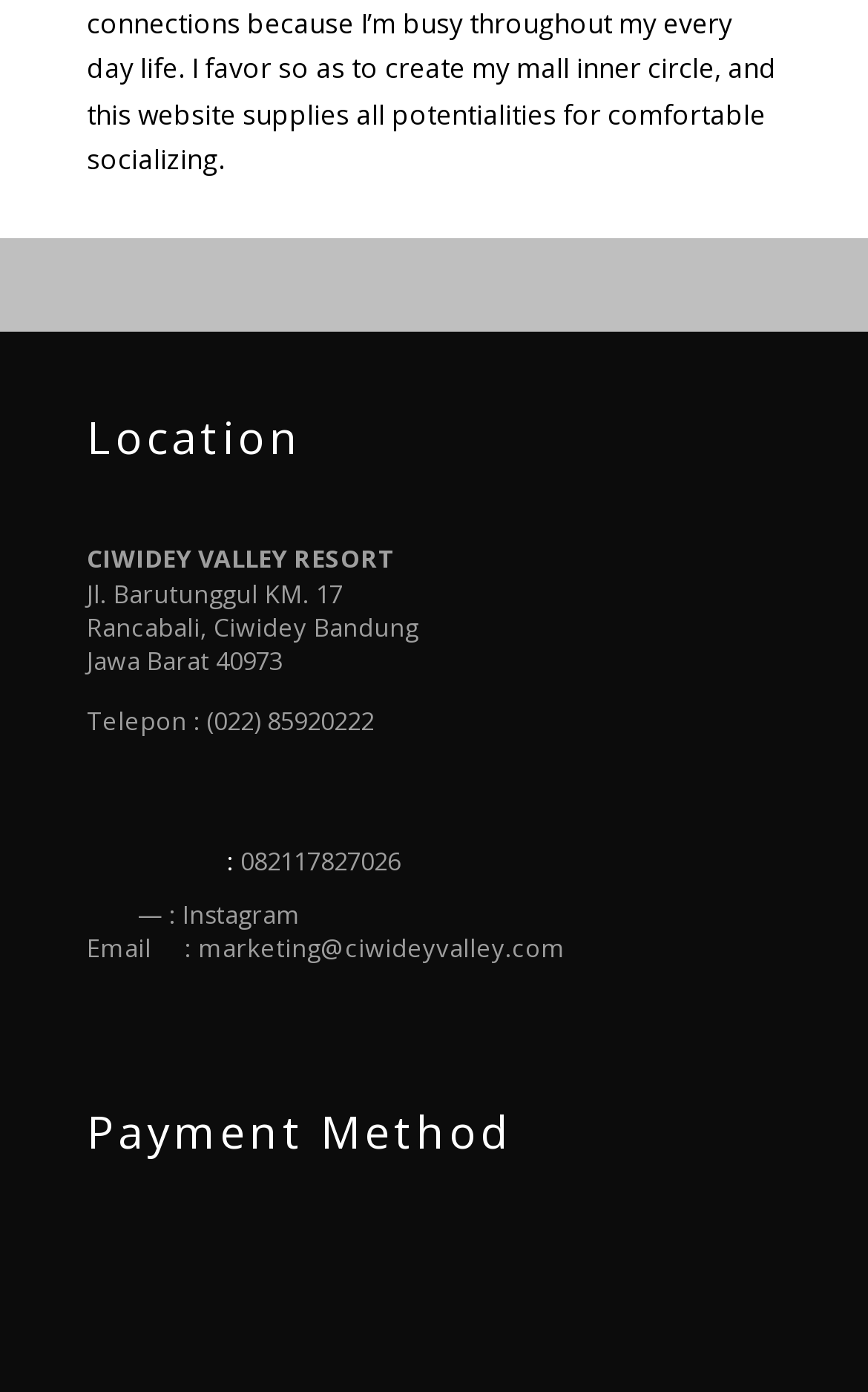What is the location of the resort?
Based on the screenshot, provide your answer in one word or phrase.

Rancabali, Ciwidey Bandung